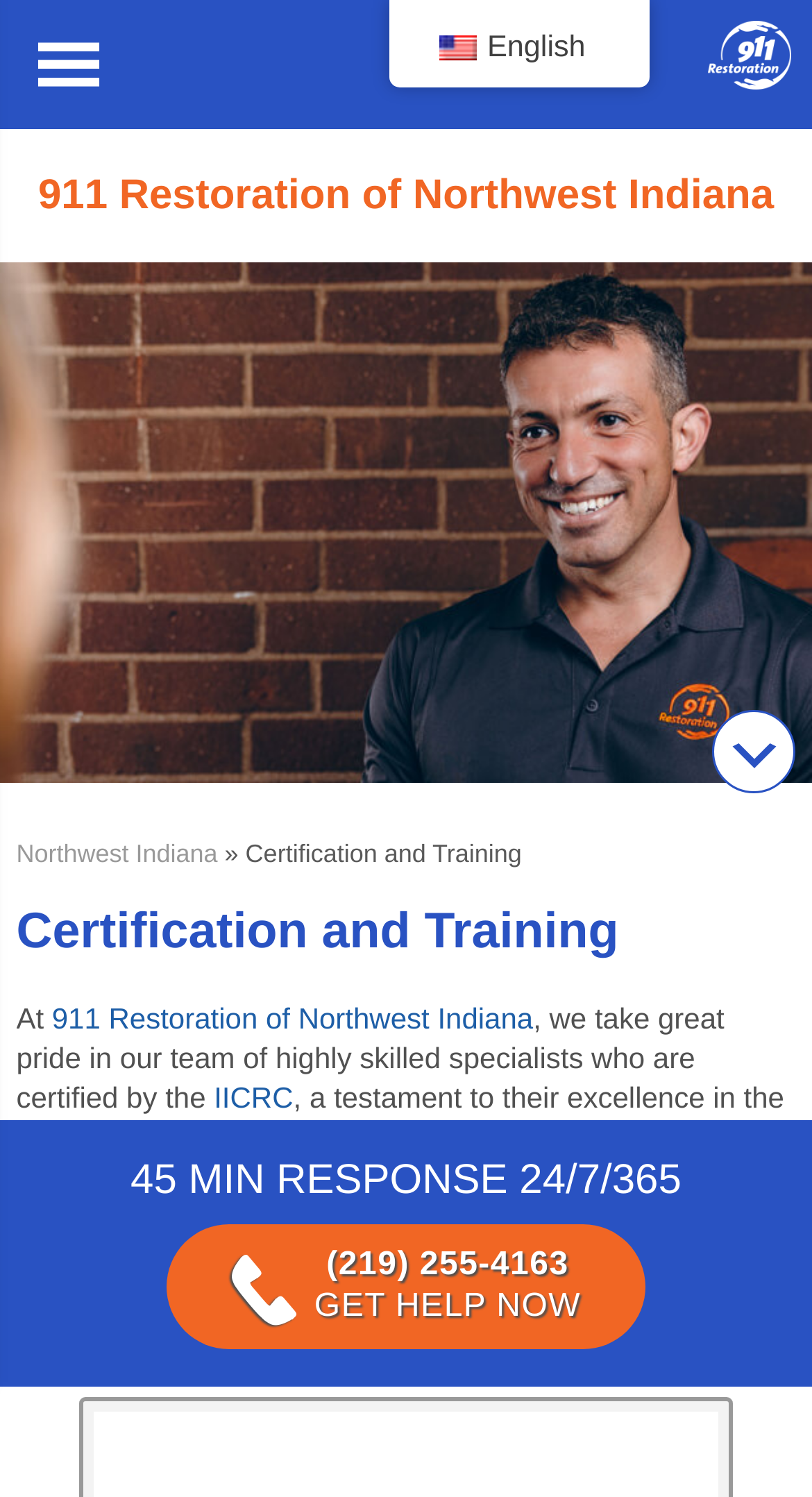Use a single word or phrase to answer the question:
What is the phone number to get help?

(219) 255-4163